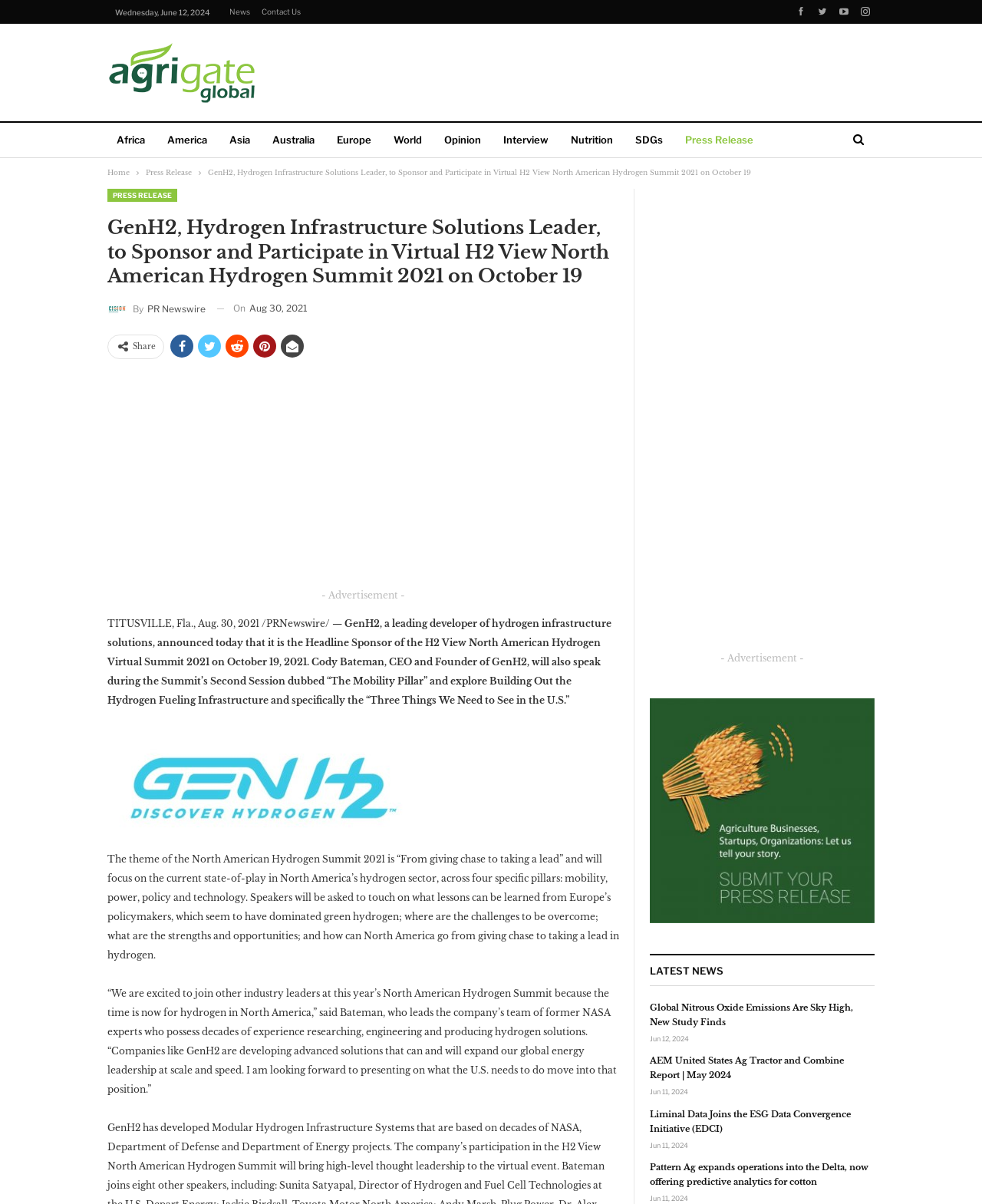Provide a one-word or short-phrase answer to the question:
What is the name of the CEO and Founder of GenH2?

Cody Bateman